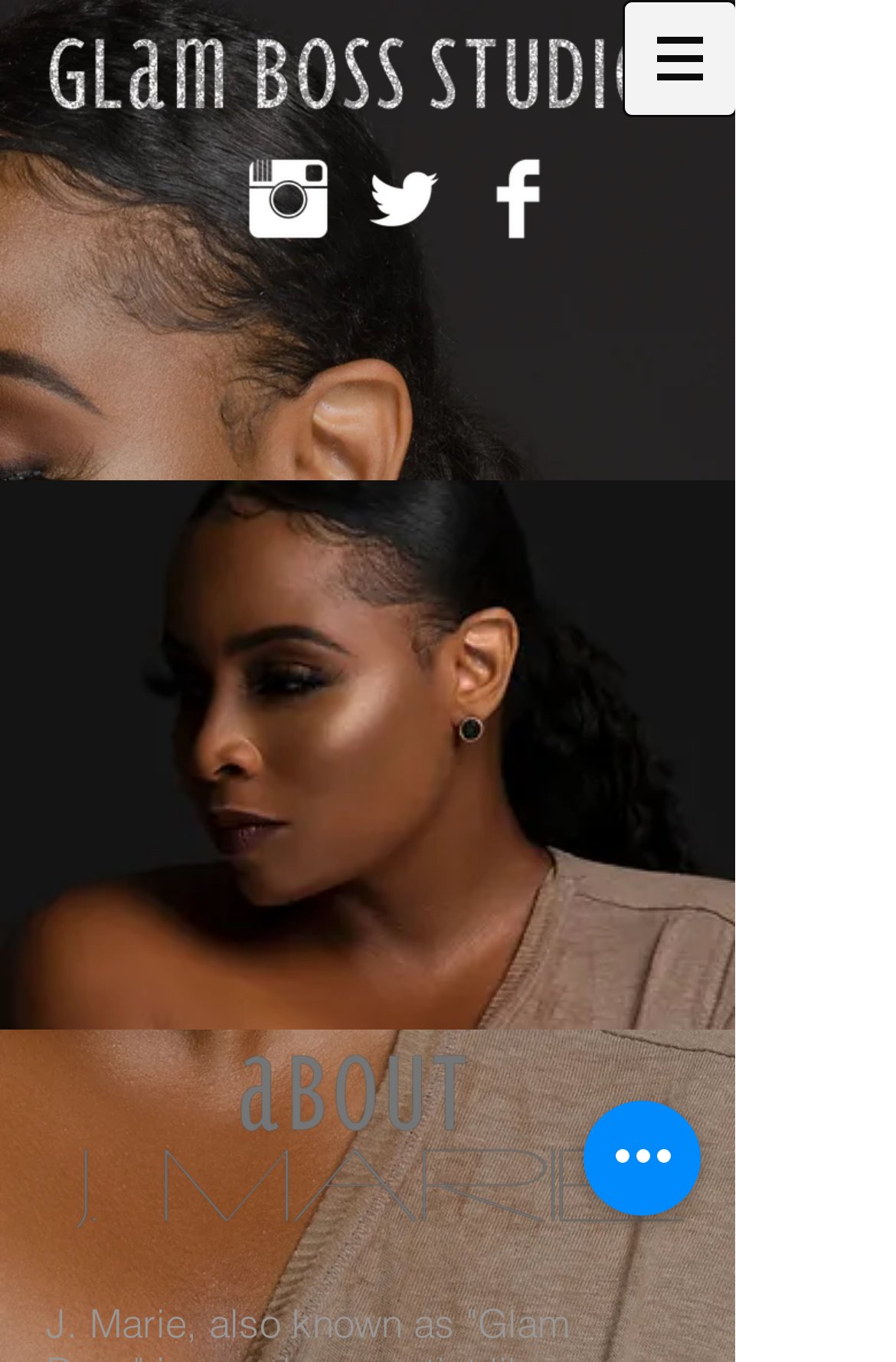Describe the webpage in detail, including text, images, and layout.

The webpage is about Glam Boss Studios, with a navigation menu located at the top right corner, indicated by a button with a popup menu. The navigation menu is accompanied by a small image. 

Below the navigation menu, there is a social bar section that takes up a significant portion of the top half of the page. This section contains three links to social media platforms: Instagram, Twitter, and Facebook, each with its respective clean logo image. The links are arranged horizontally, with Instagram on the left, Twitter in the middle, and Facebook on the right.

At the bottom of the page, there is a heading element with a non-breaking space character, which suggests that it might be a separator or a placeholder. Above this heading, there is a button labeled "Quick actions" located near the bottom right corner of the page.